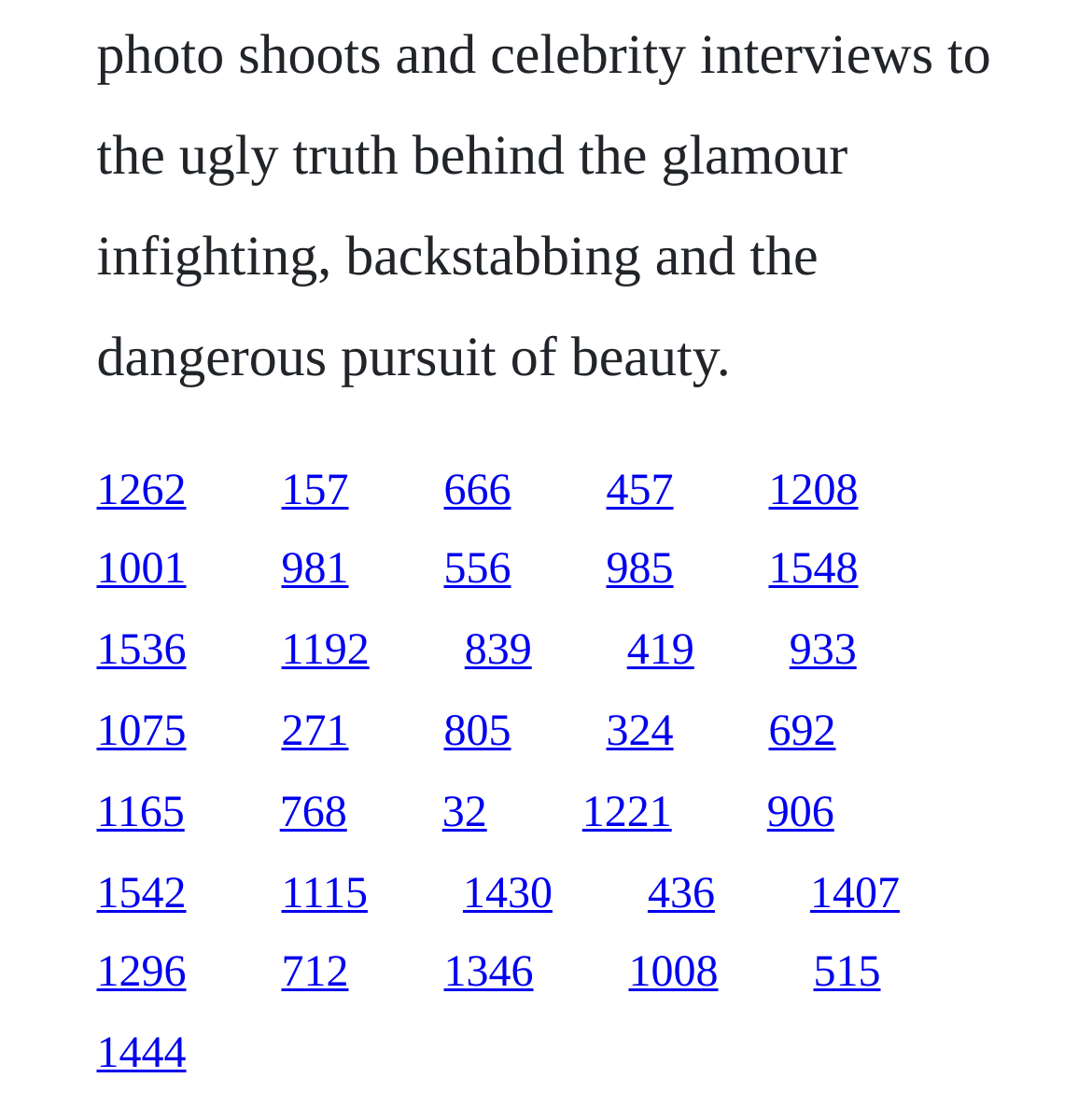Please identify the bounding box coordinates of the element I need to click to follow this instruction: "follow the ninth link".

[0.555, 0.488, 0.617, 0.531]